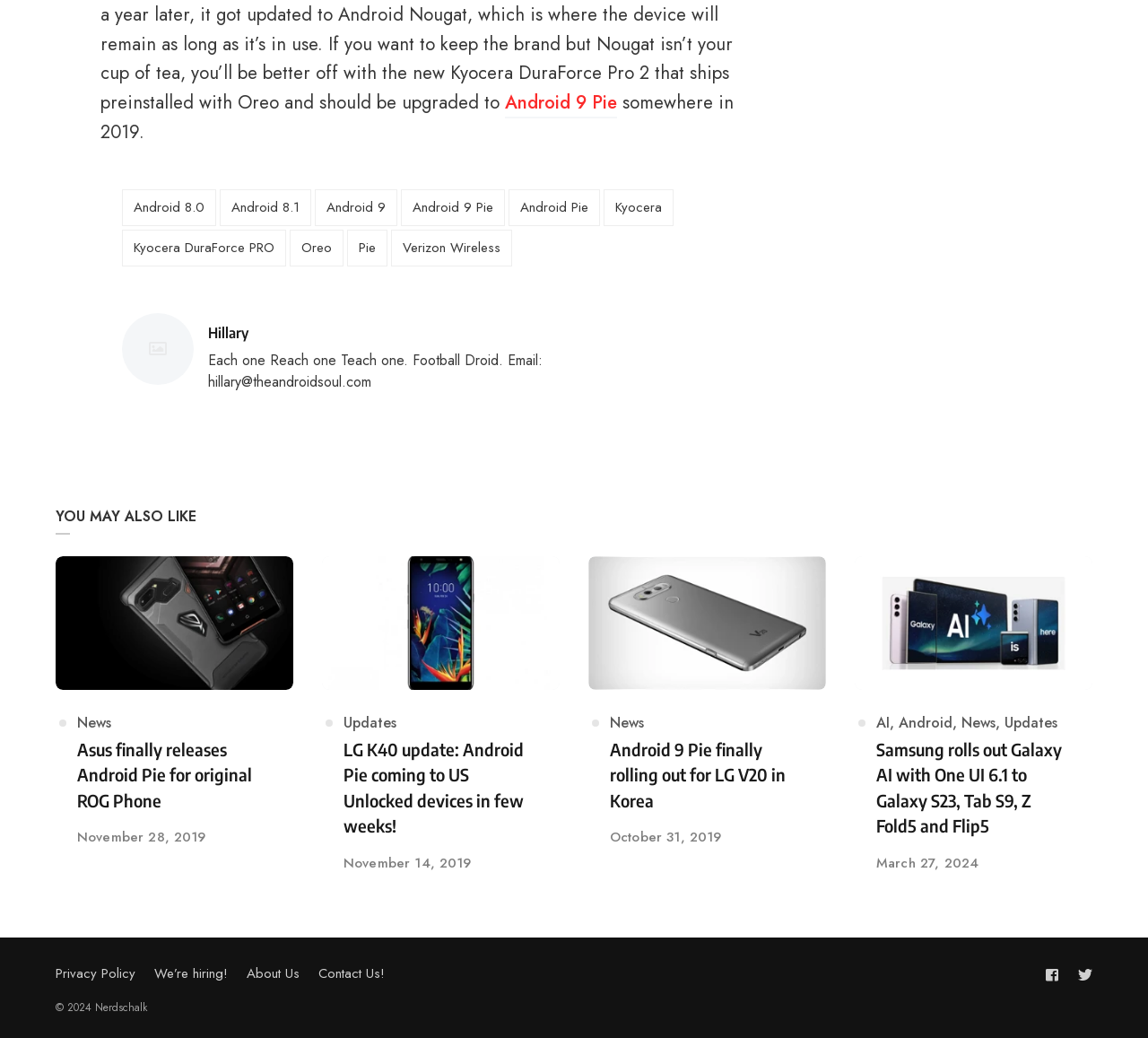Provide a one-word or one-phrase answer to the question:
How many links are in the footer section?

5